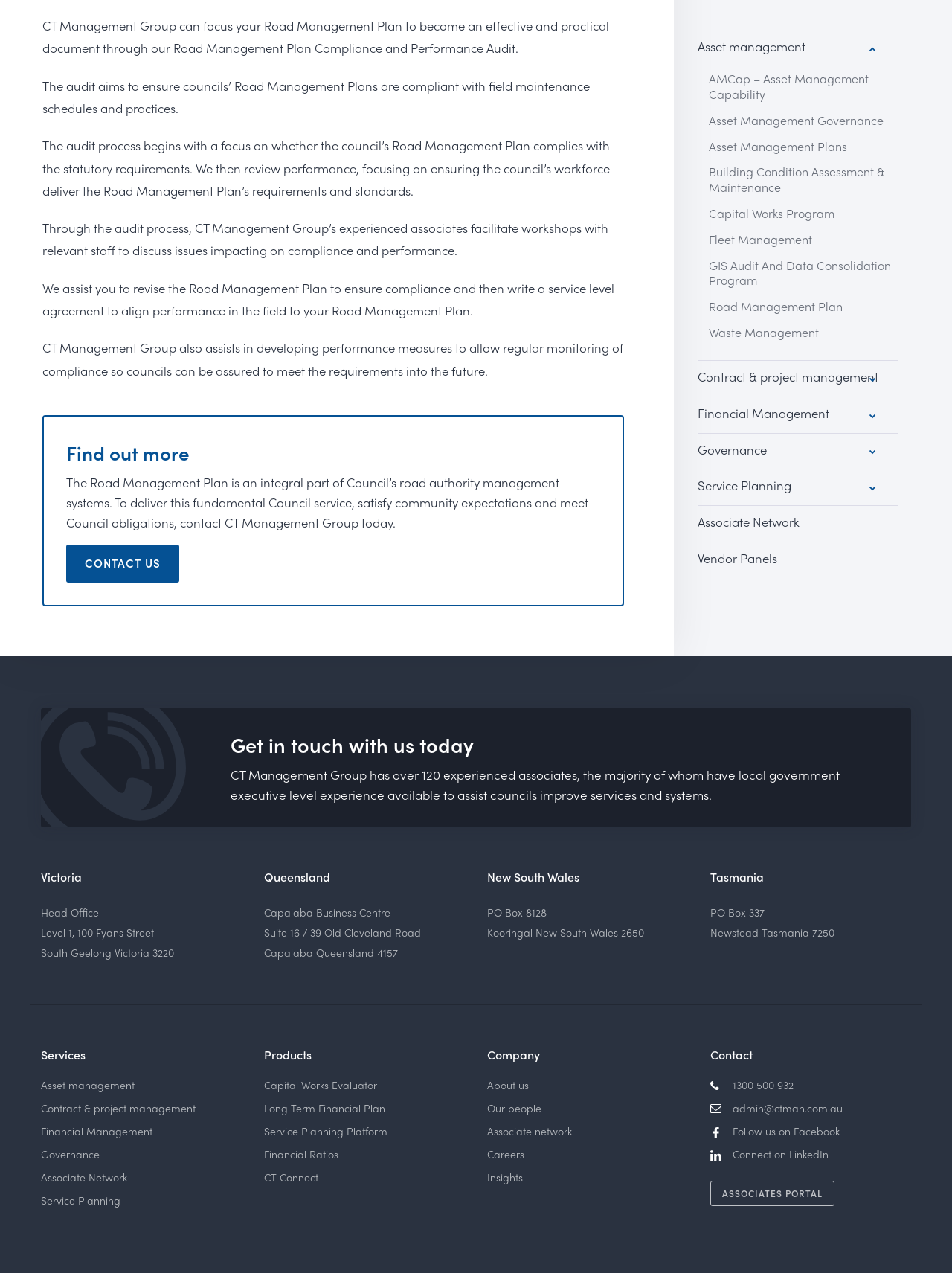Using the provided element description, identify the bounding box coordinates as (top-left x, top-left y, bottom-right x, bottom-right y). Ensure all values are between 0 and 1. Description: Associates Portal

[0.746, 0.928, 0.877, 0.947]